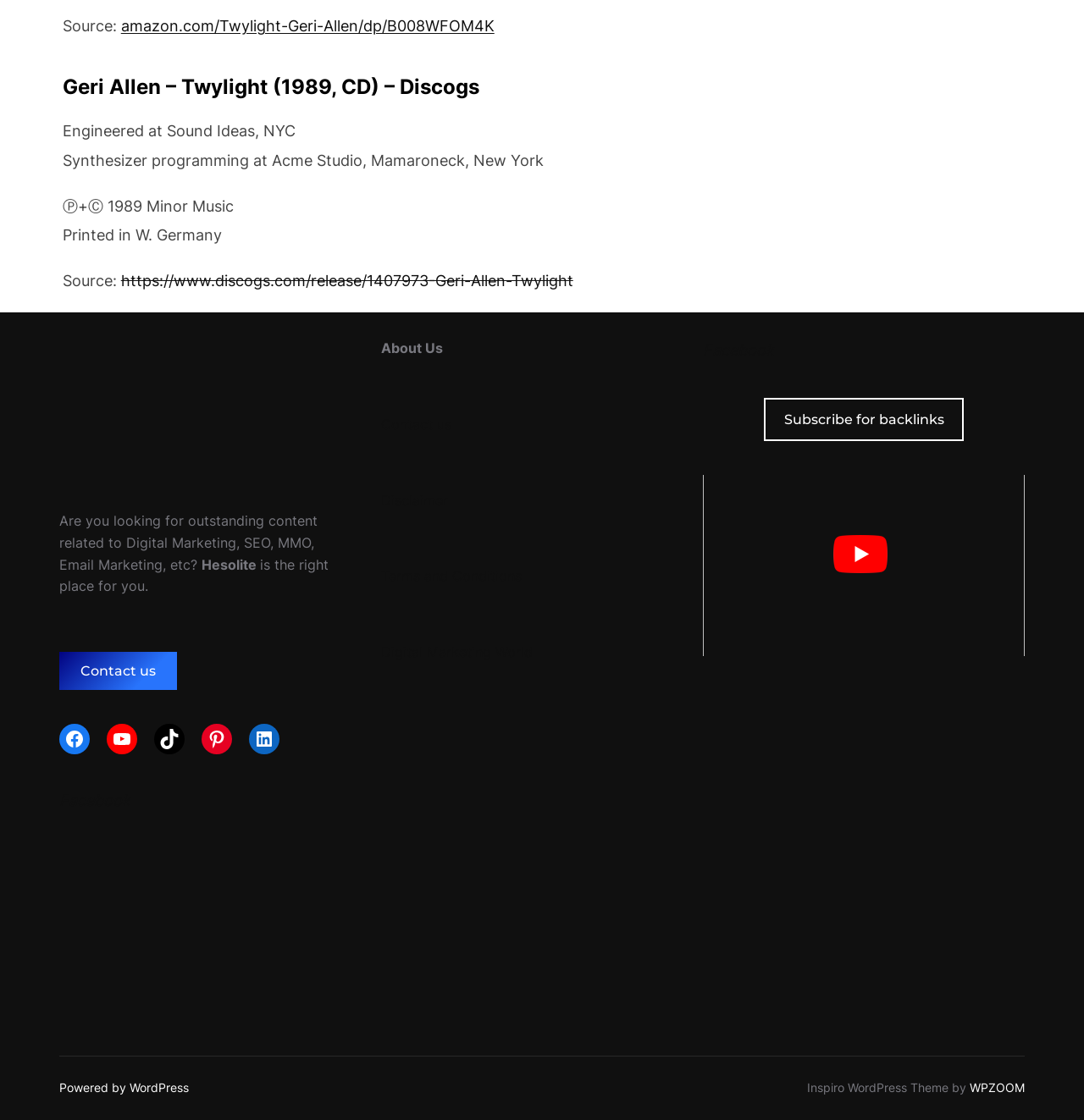Answer in one word or a short phrase: 
What is the purpose of the website Hesolite?

Digital Marketing